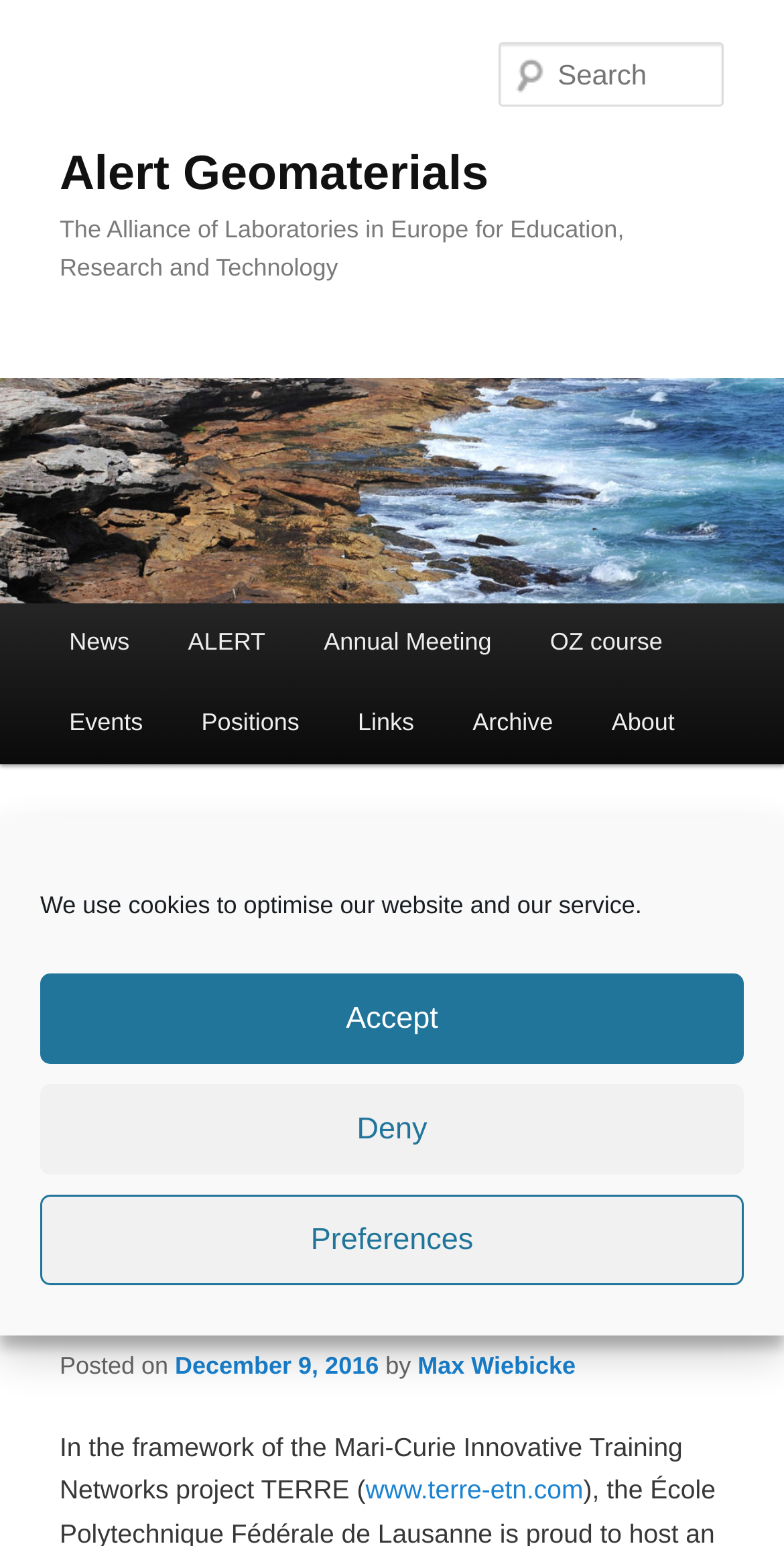Identify the bounding box coordinates for the element you need to click to achieve the following task: "Go to News page". The coordinates must be four float values ranging from 0 to 1, formatted as [left, top, right, bottom].

[0.051, 0.39, 0.203, 0.443]